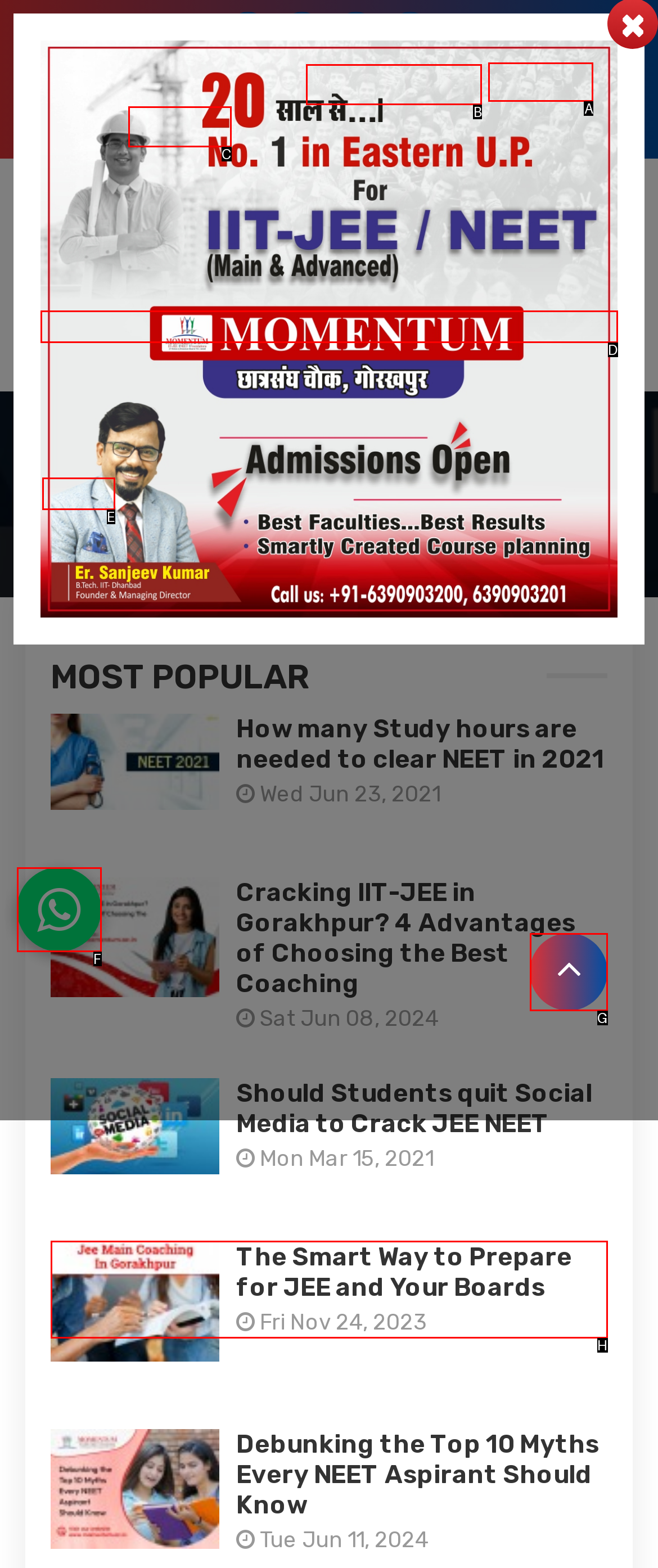From the provided choices, determine which option matches the description: Home. Respond with the letter of the correct choice directly.

E